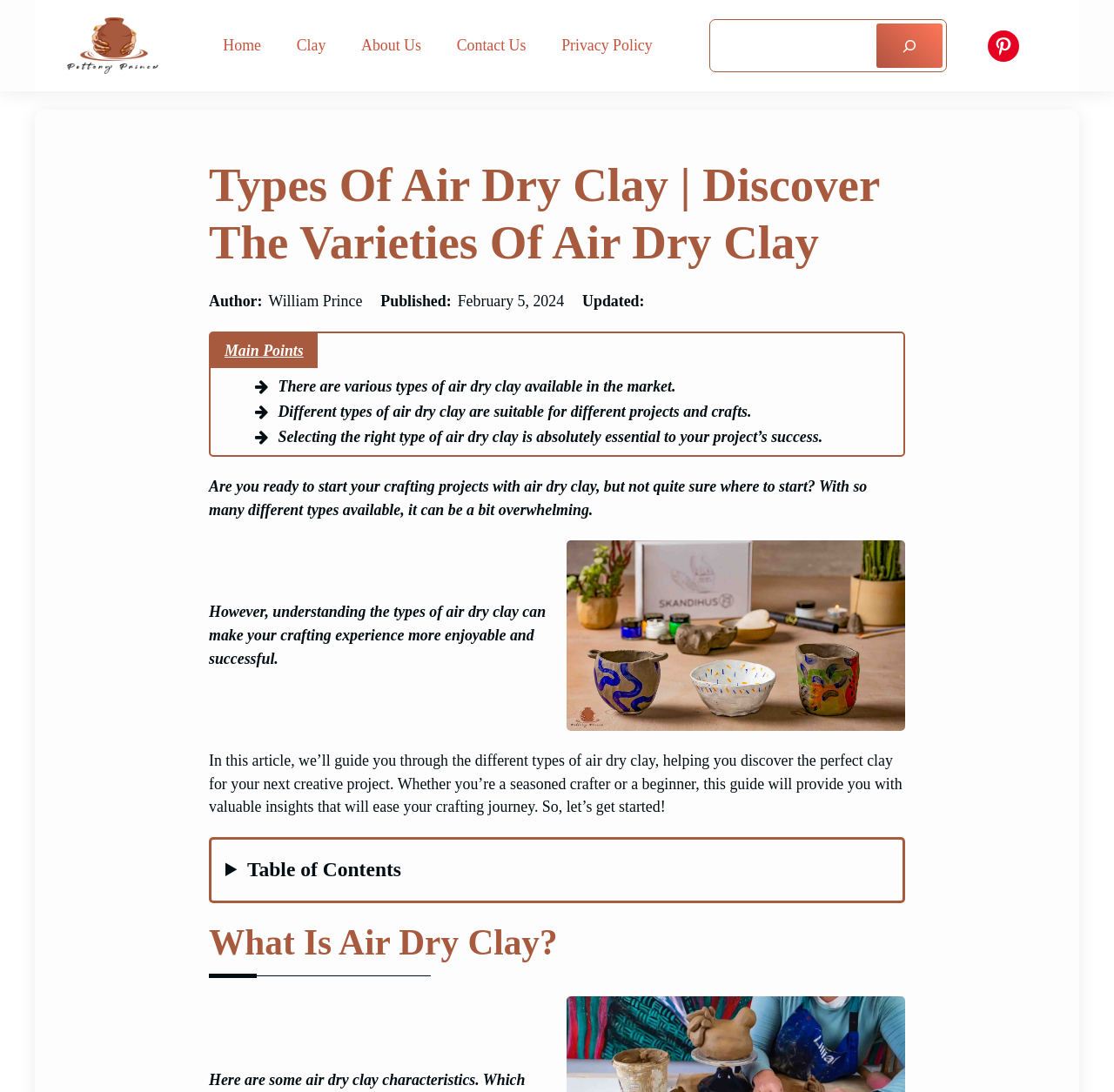Find the bounding box coordinates of the clickable area required to complete the following action: "Click the 'Pinterest' link".

[0.887, 0.028, 0.915, 0.056]